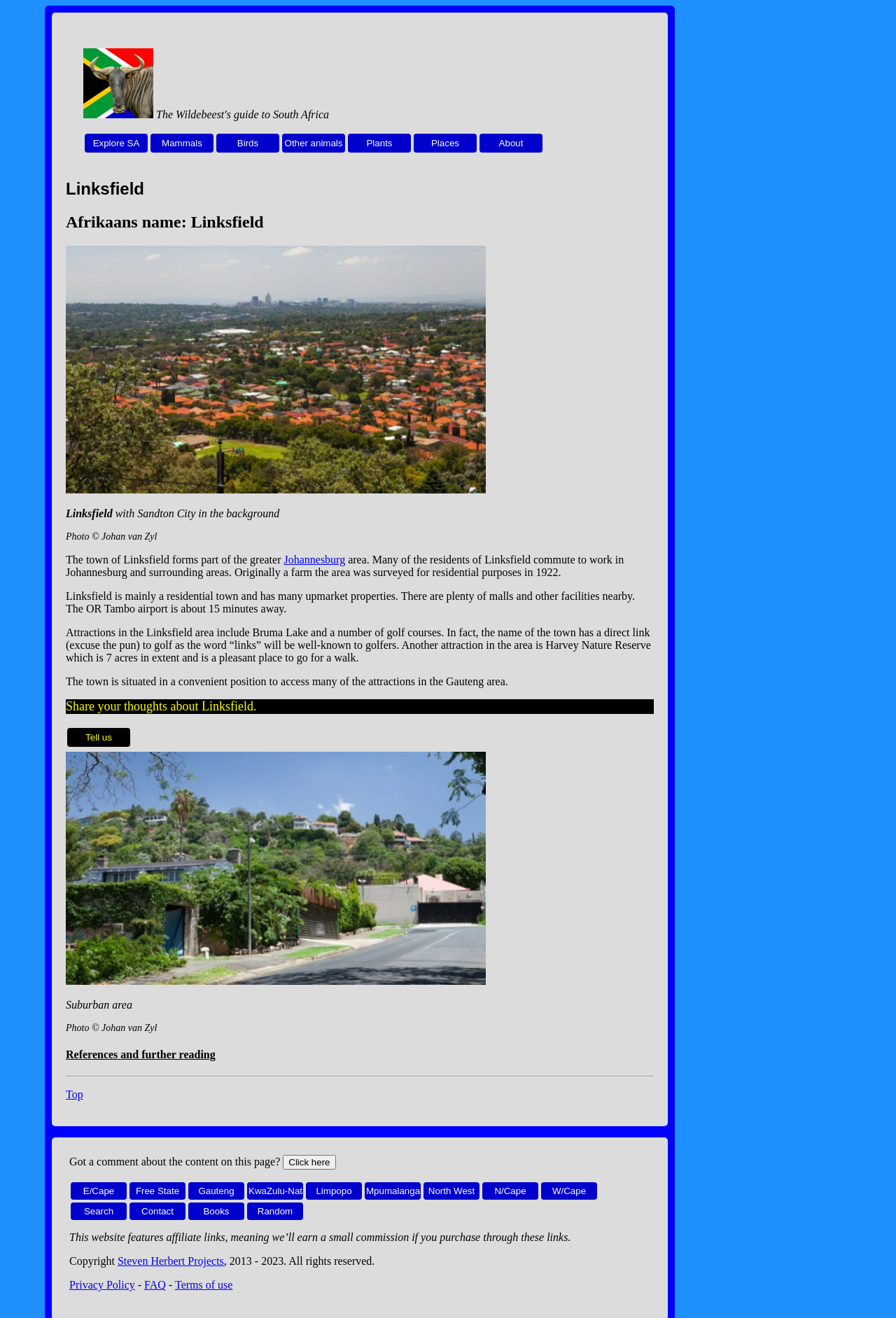Please locate the bounding box coordinates of the element that needs to be clicked to achieve the following instruction: "Explore South Africa". The coordinates should be four float numbers between 0 and 1, i.e., [left, top, right, bottom].

[0.095, 0.101, 0.165, 0.116]